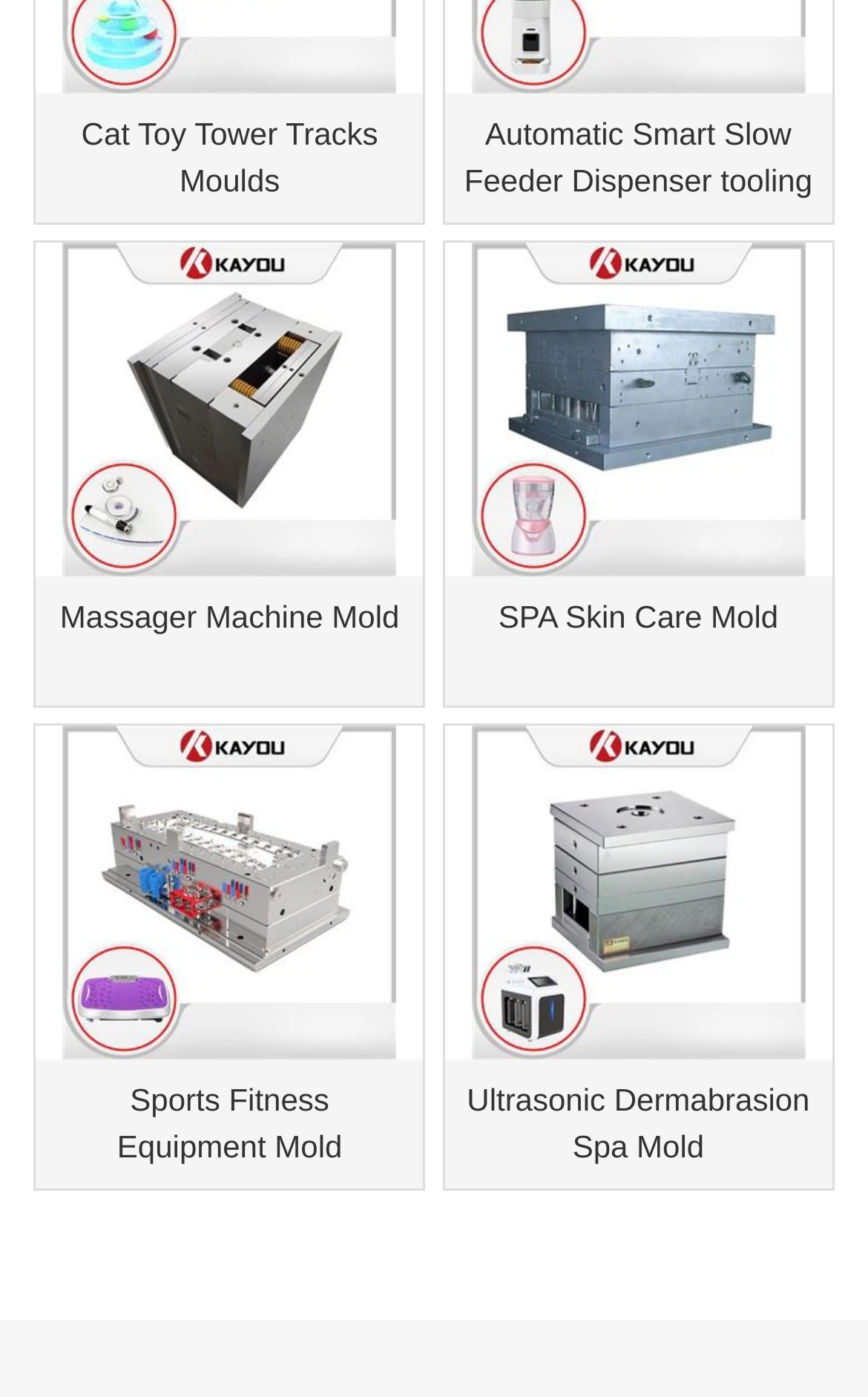Please mark the clickable region by giving the bounding box coordinates needed to complete this instruction: "Learn more about Massager Machine Mold".

[0.041, 0.174, 0.488, 0.413]